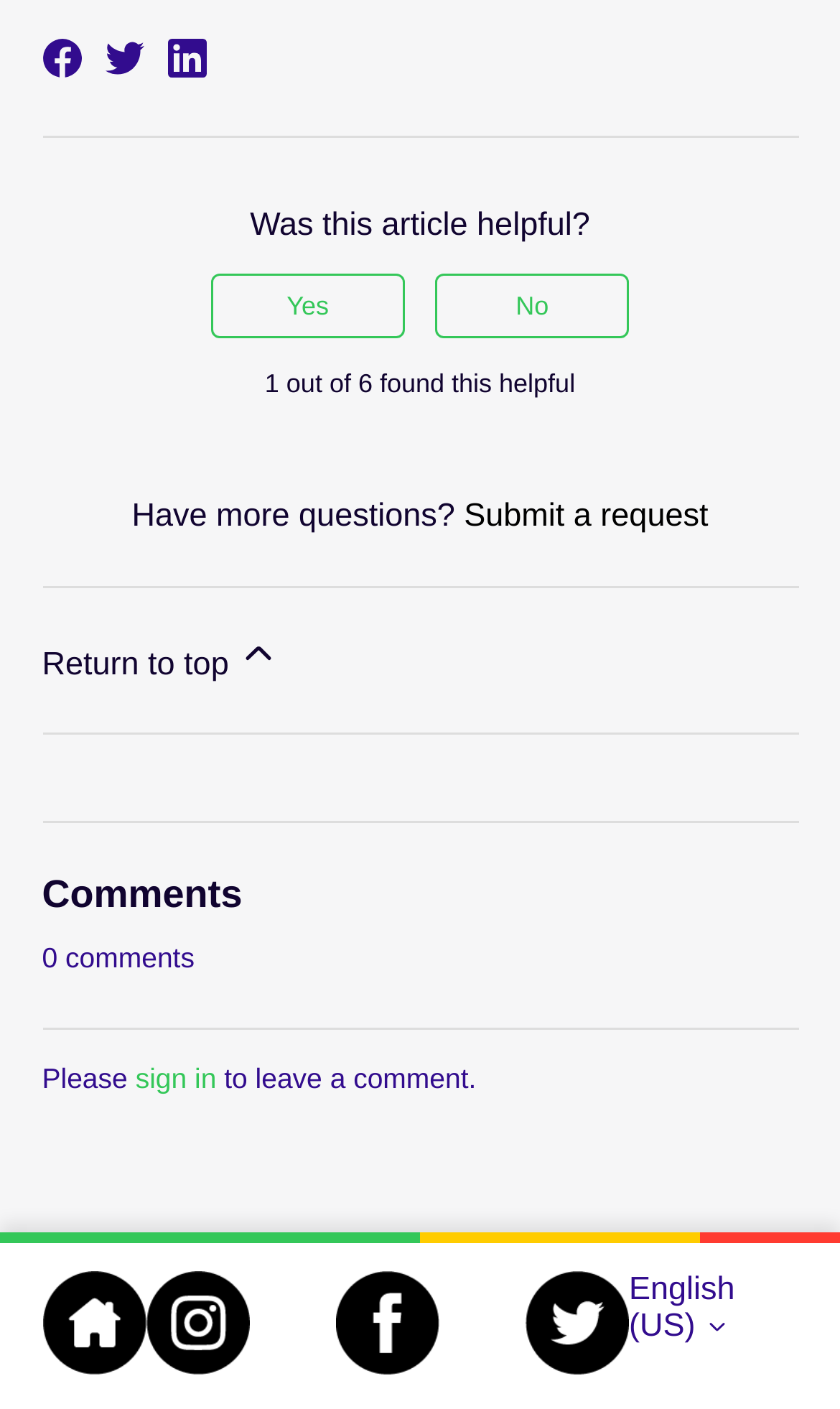Kindly determine the bounding box coordinates of the area that needs to be clicked to fulfill this instruction: "Sign in to leave a comment".

[0.161, 0.753, 0.258, 0.776]